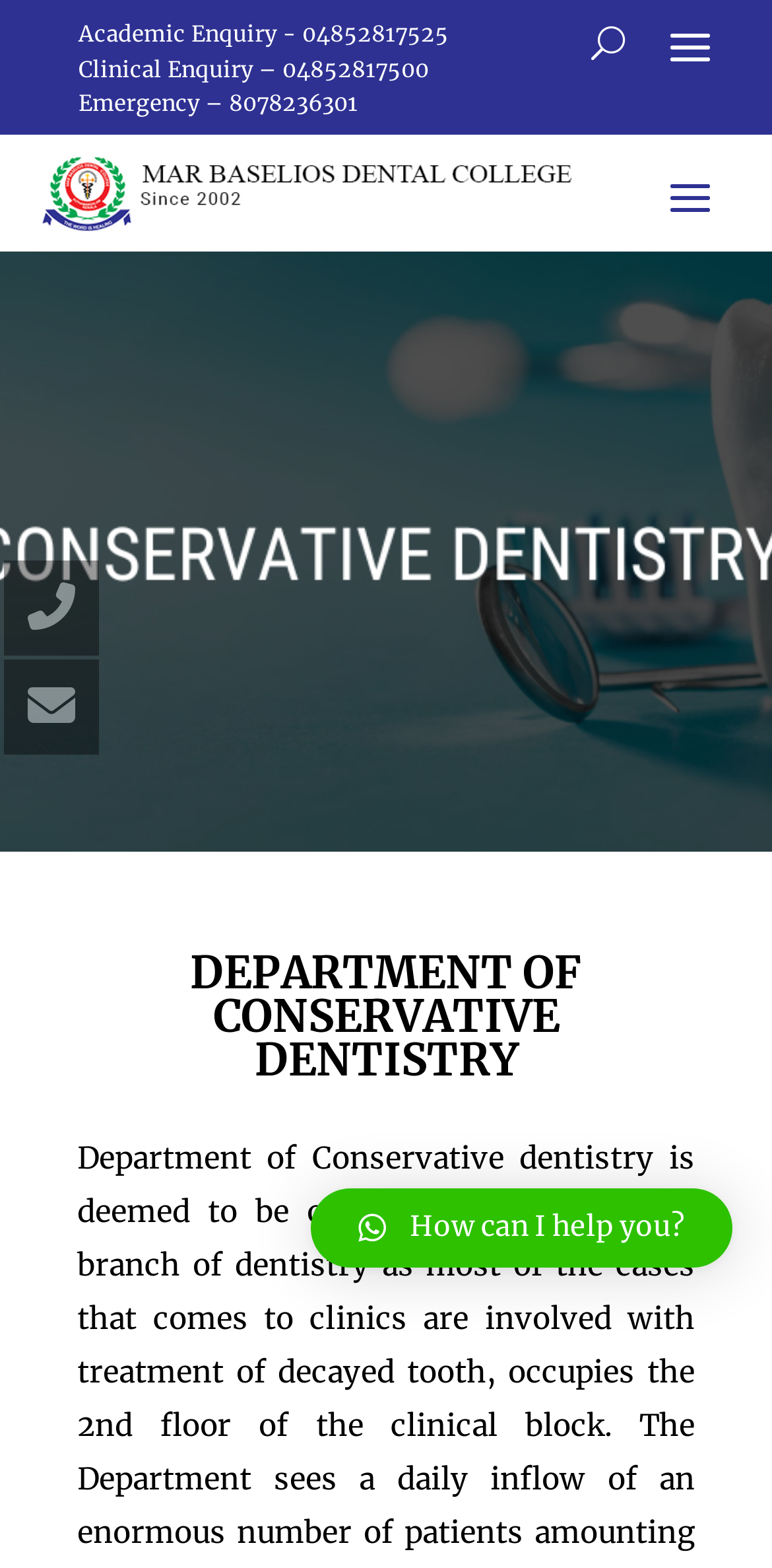What is the phone number for academic enquiries?
Provide a one-word or short-phrase answer based on the image.

04852817525